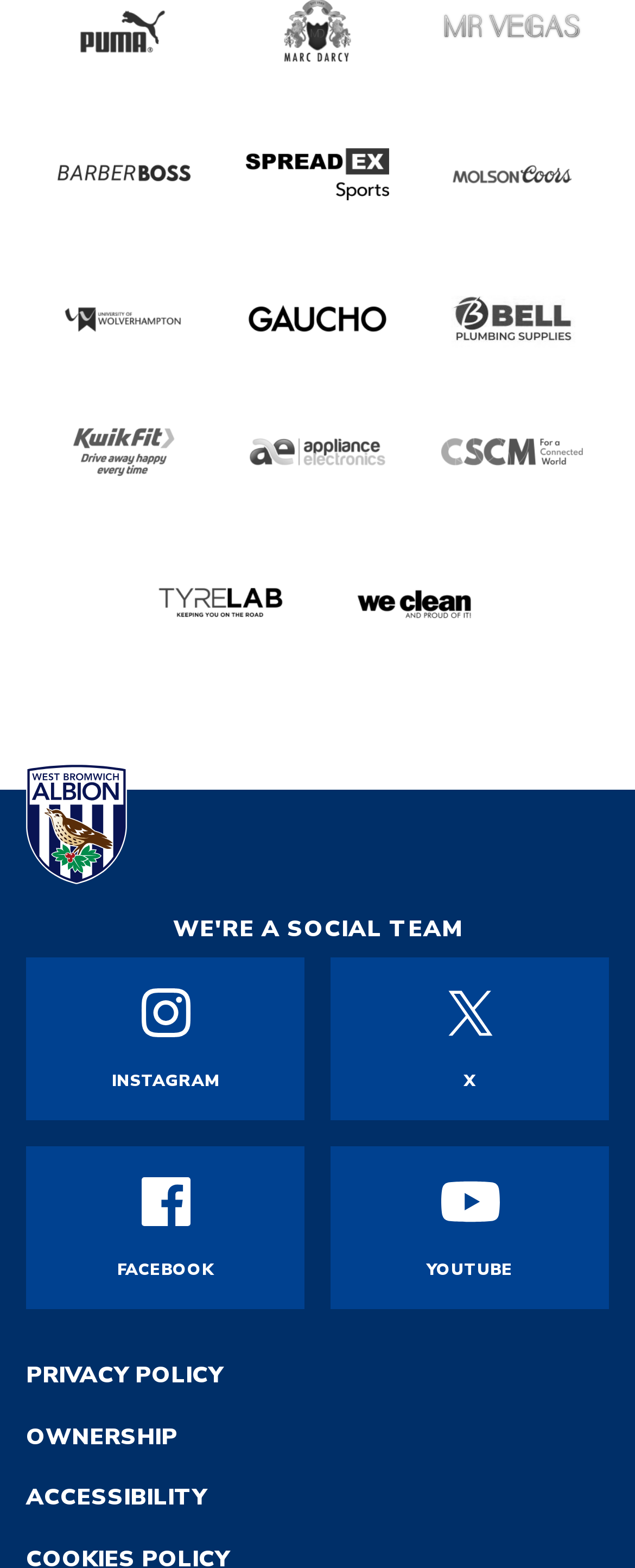Given the webpage screenshot, identify the bounding box of the UI element that matches this description: "/**/ .cls-facebook{fill-rule:evenodd;}.cls-2-facebook{fill:none;} /**/ Facebook".

[0.082, 0.748, 0.438, 0.819]